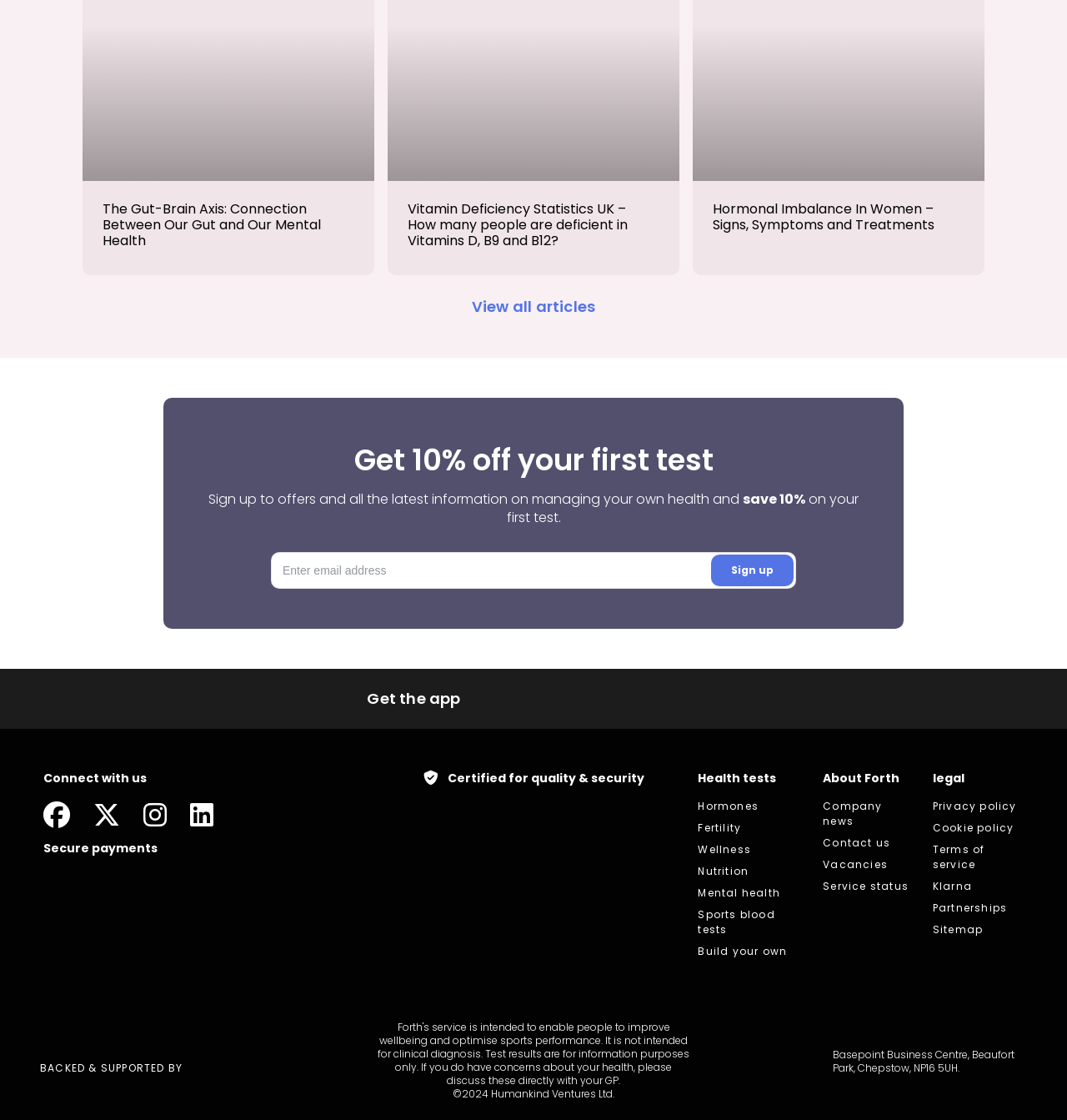Please determine the bounding box coordinates of the element's region to click in order to carry out the following instruction: "Sign up to offers and get 10% off". The coordinates should be four float numbers between 0 and 1, i.e., [left, top, right, bottom].

[0.254, 0.493, 0.746, 0.526]